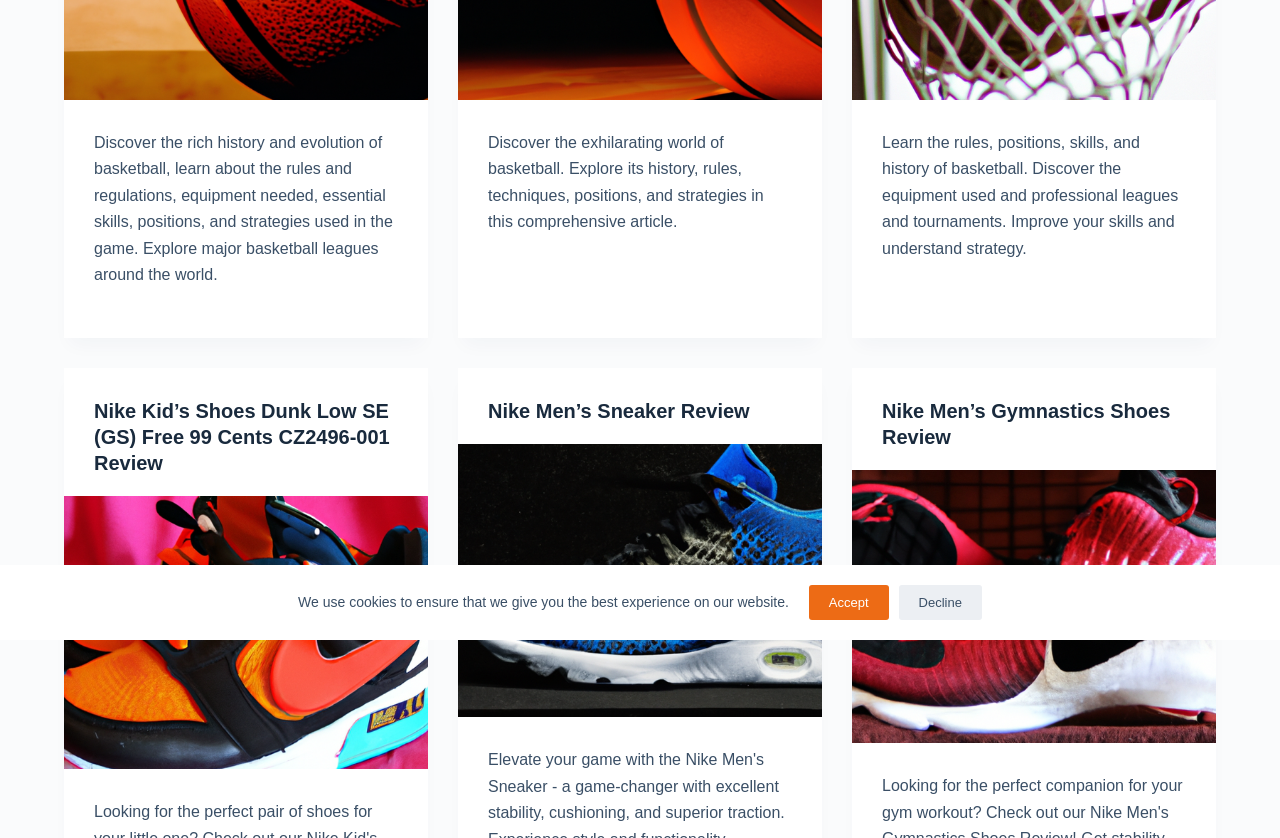Please find the bounding box for the UI element described by: "Nike Men’s Sneaker Review".

[0.381, 0.478, 0.586, 0.504]